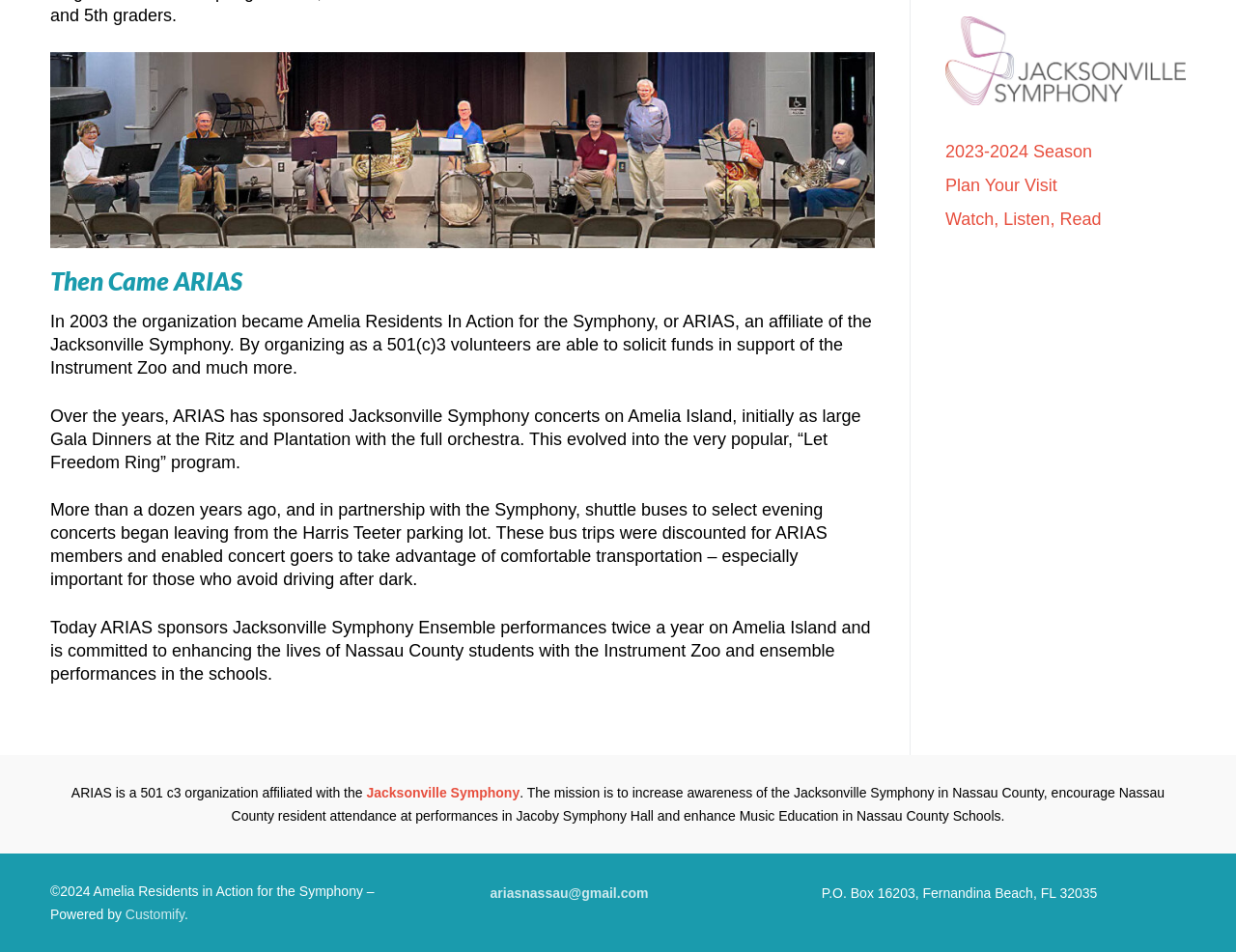Specify the bounding box coordinates (top-left x, top-left y, bottom-right x, bottom-right y) of the UI element in the screenshot that matches this description: Customify

[0.101, 0.953, 0.149, 0.969]